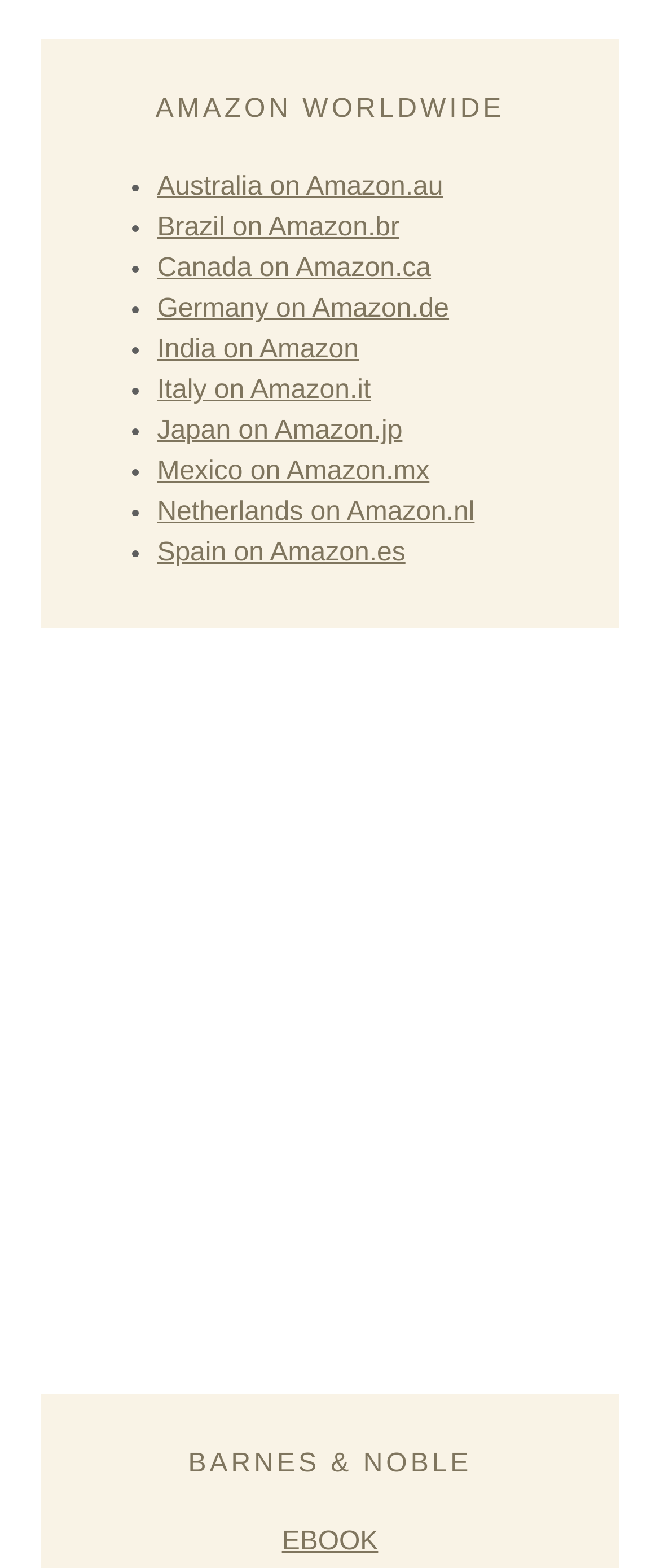Find and provide the bounding box coordinates for the UI element described here: "EBOOK". The coordinates should be given as four float numbers between 0 and 1: [left, top, right, bottom].

[0.427, 0.974, 0.573, 0.993]